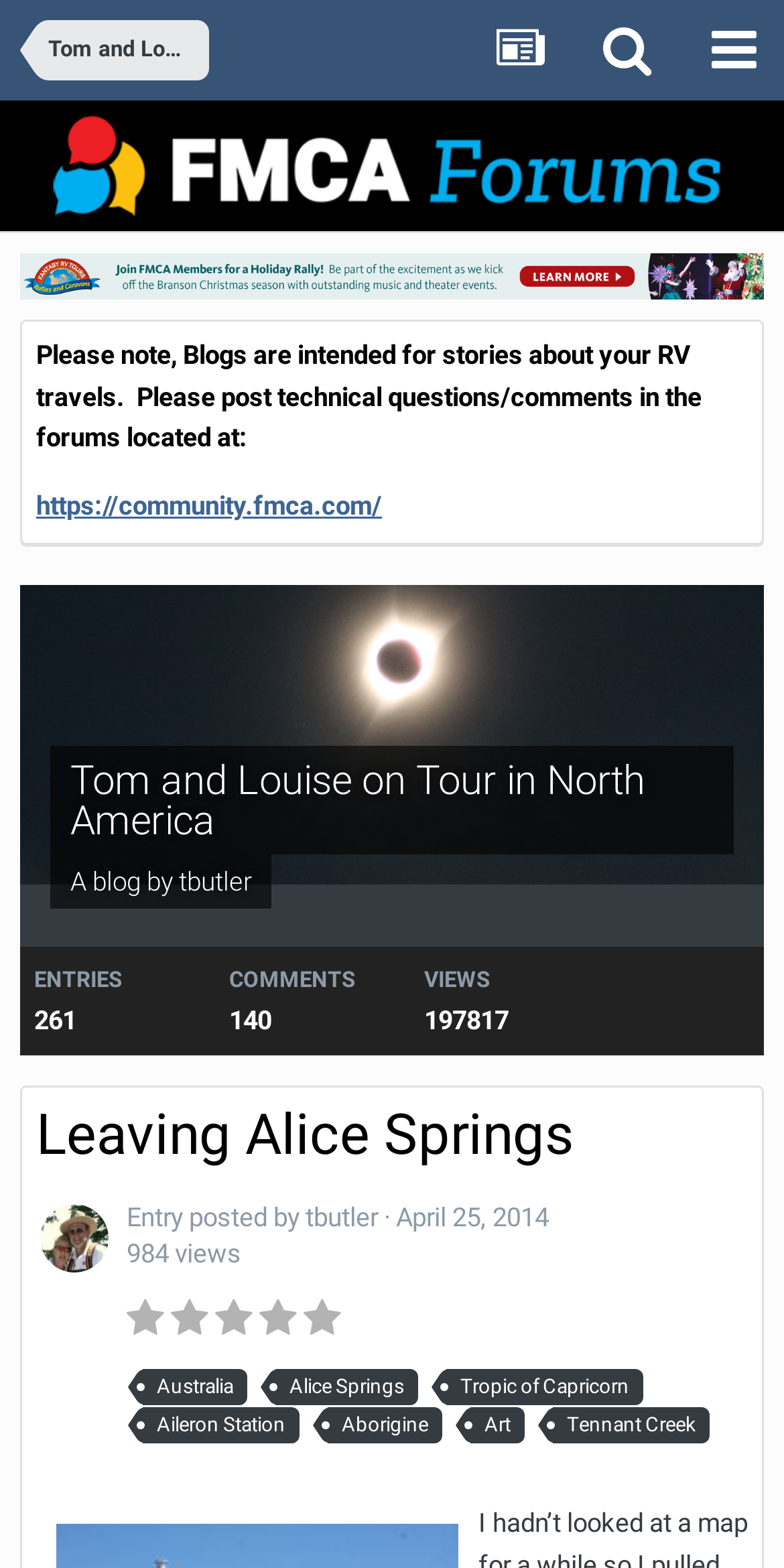Refer to the image and offer a detailed explanation in response to the question: What is the date of the blog entry?

I found the answer by looking at the blog entry section of the webpage, where I saw the text '04/25/14 09:32 PM' which is a timestamp, and I converted it to a more readable format 'April 25, 2014'.